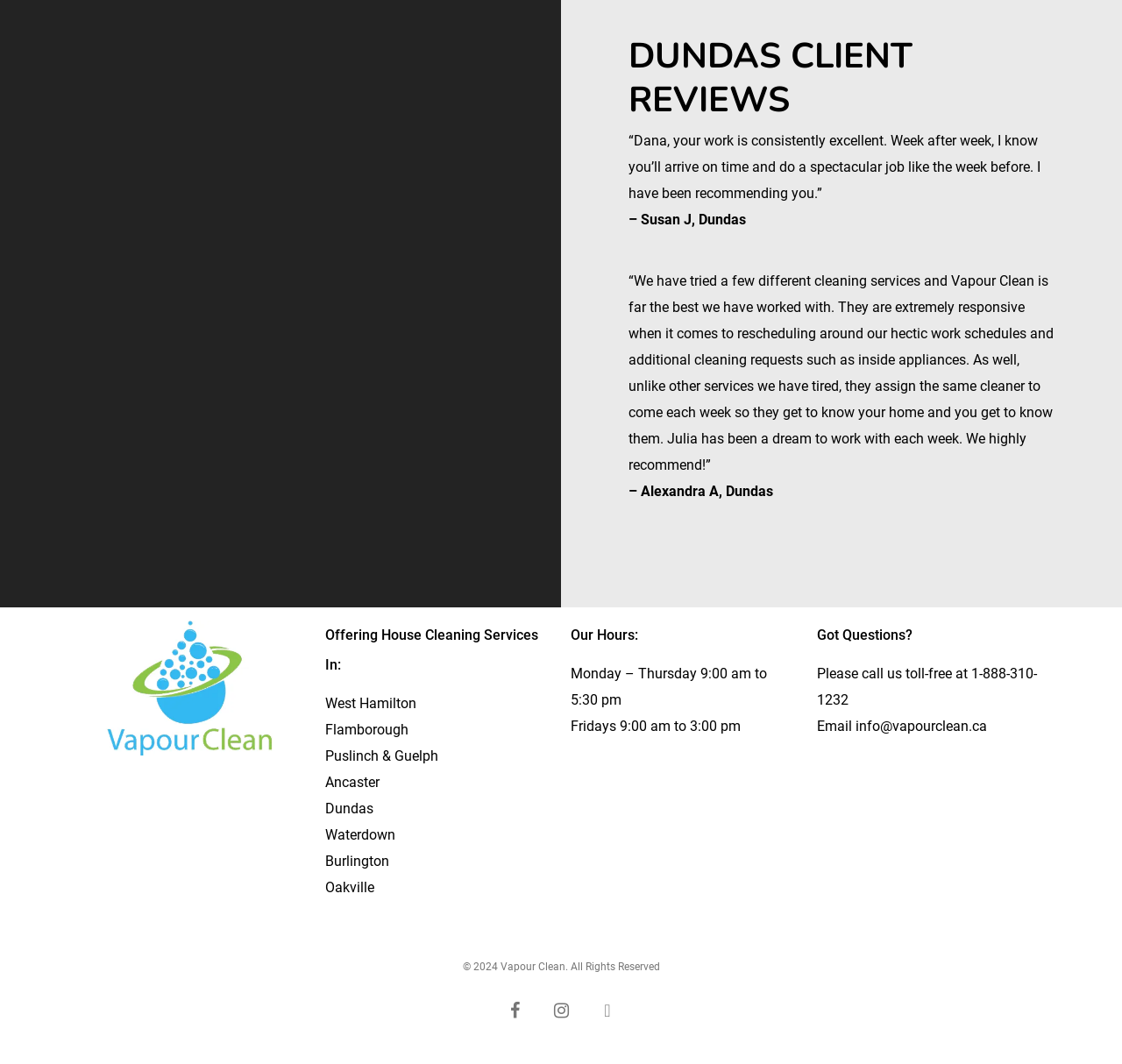Locate the bounding box coordinates of the area to click to fulfill this instruction: "Email to info@vapourclean.ca". The bounding box should be presented as four float numbers between 0 and 1, in the order [left, top, right, bottom].

[0.759, 0.675, 0.879, 0.69]